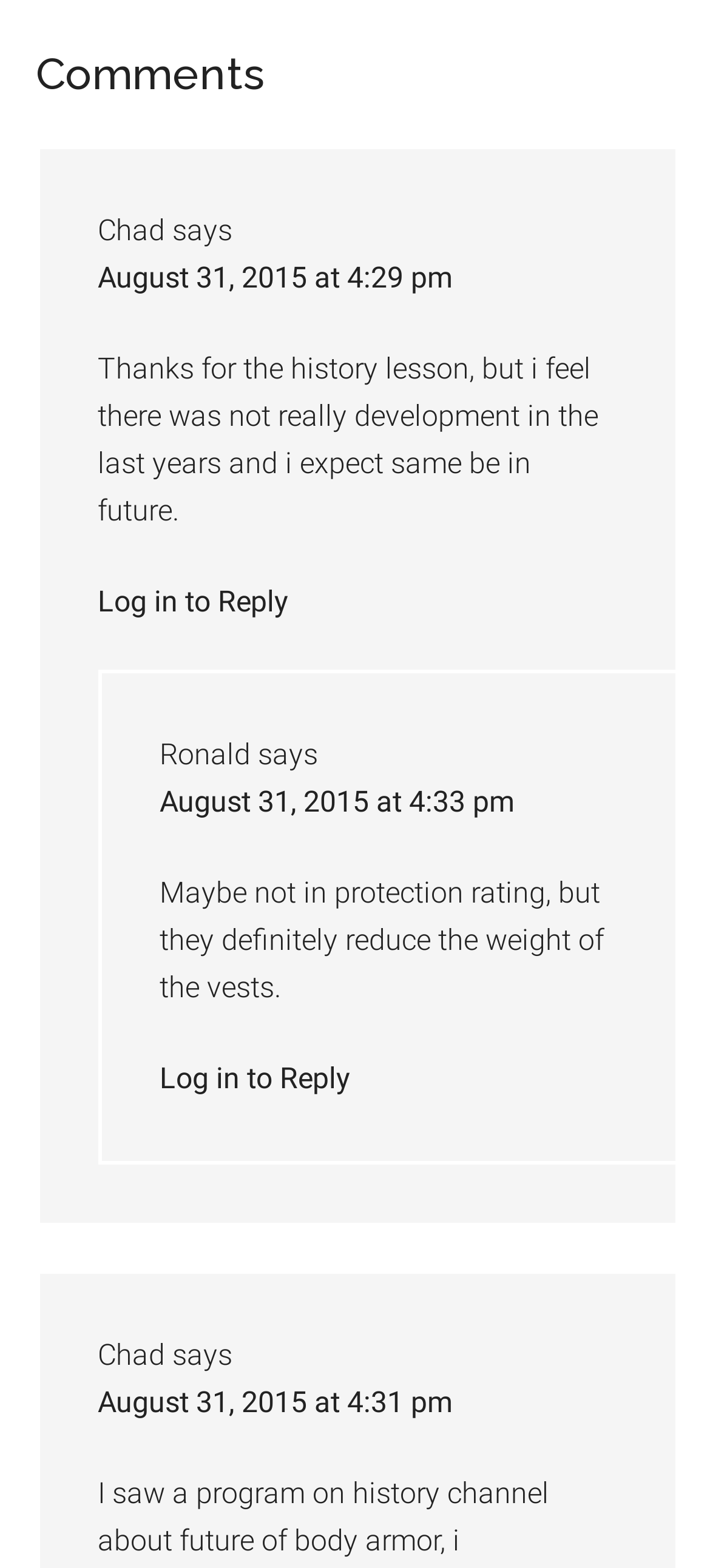What is the topic of the discussion?
Respond with a short answer, either a single word or a phrase, based on the image.

Reader Interactions